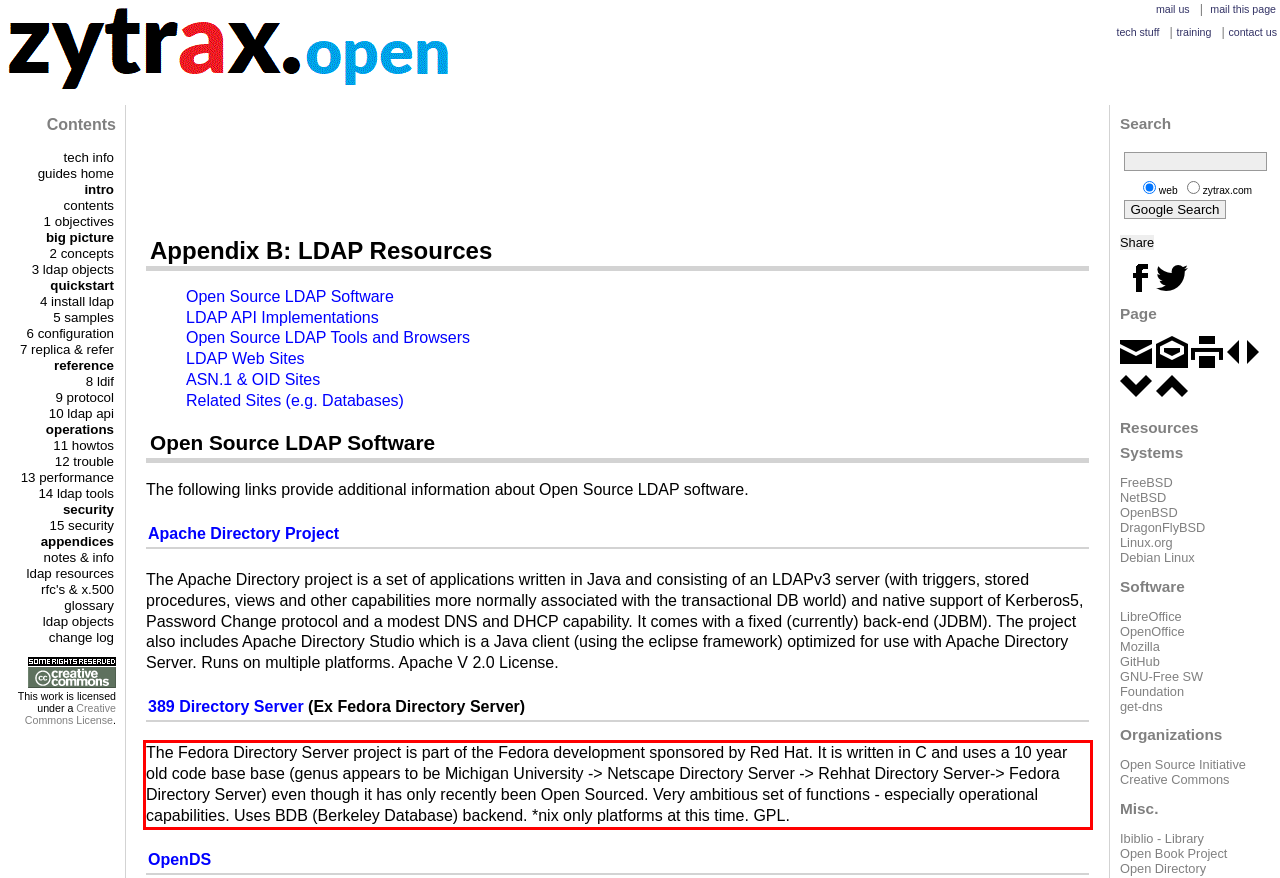Using the provided webpage screenshot, recognize the text content in the area marked by the red bounding box.

The Fedora Directory Server project is part of the Fedora development sponsored by Red Hat. It is written in C and uses a 10 year old code base base (genus appears to be Michigan University -> Netscape Directory Server -> Rehhat Directory Server-> Fedora Directory Server) even though it has only recently been Open Sourced. Very ambitious set of functions - especially operational capabilities. Uses BDB (Berkeley Database) backend. *nix only platforms at this time. GPL.